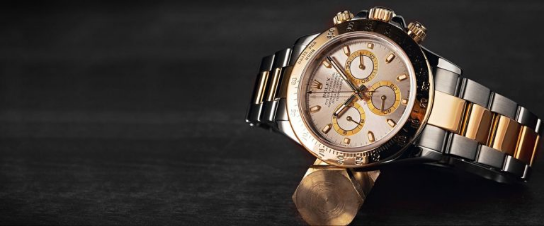What functionality does the watch's face boast?
Answer the question in a detailed and comprehensive manner.

The caption highlights the chronograph functionality on the watch's face, which is emphasized by prominent sub-dials and gold accents that catch the light beautifully.